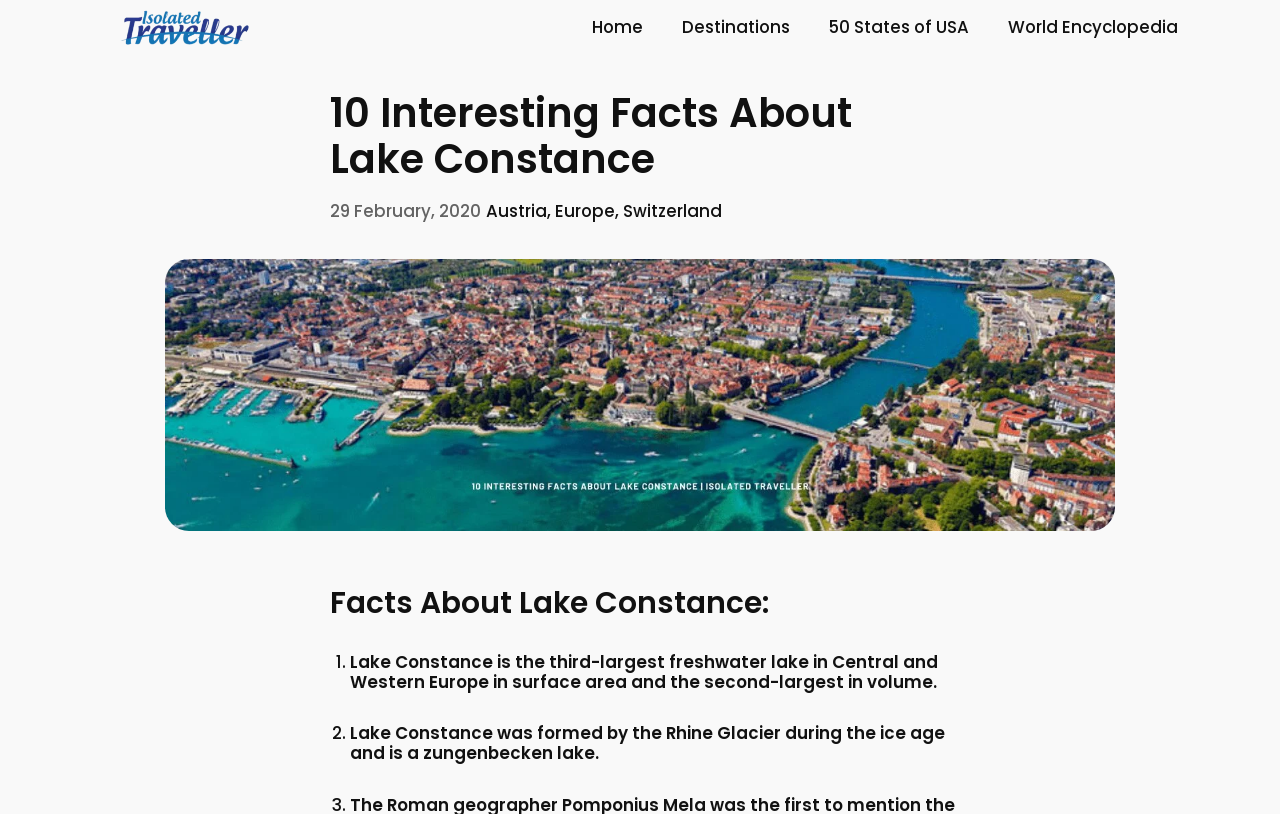Find and specify the bounding box coordinates that correspond to the clickable region for the instruction: "explore world encyclopedia".

[0.787, 0.018, 0.92, 0.05]